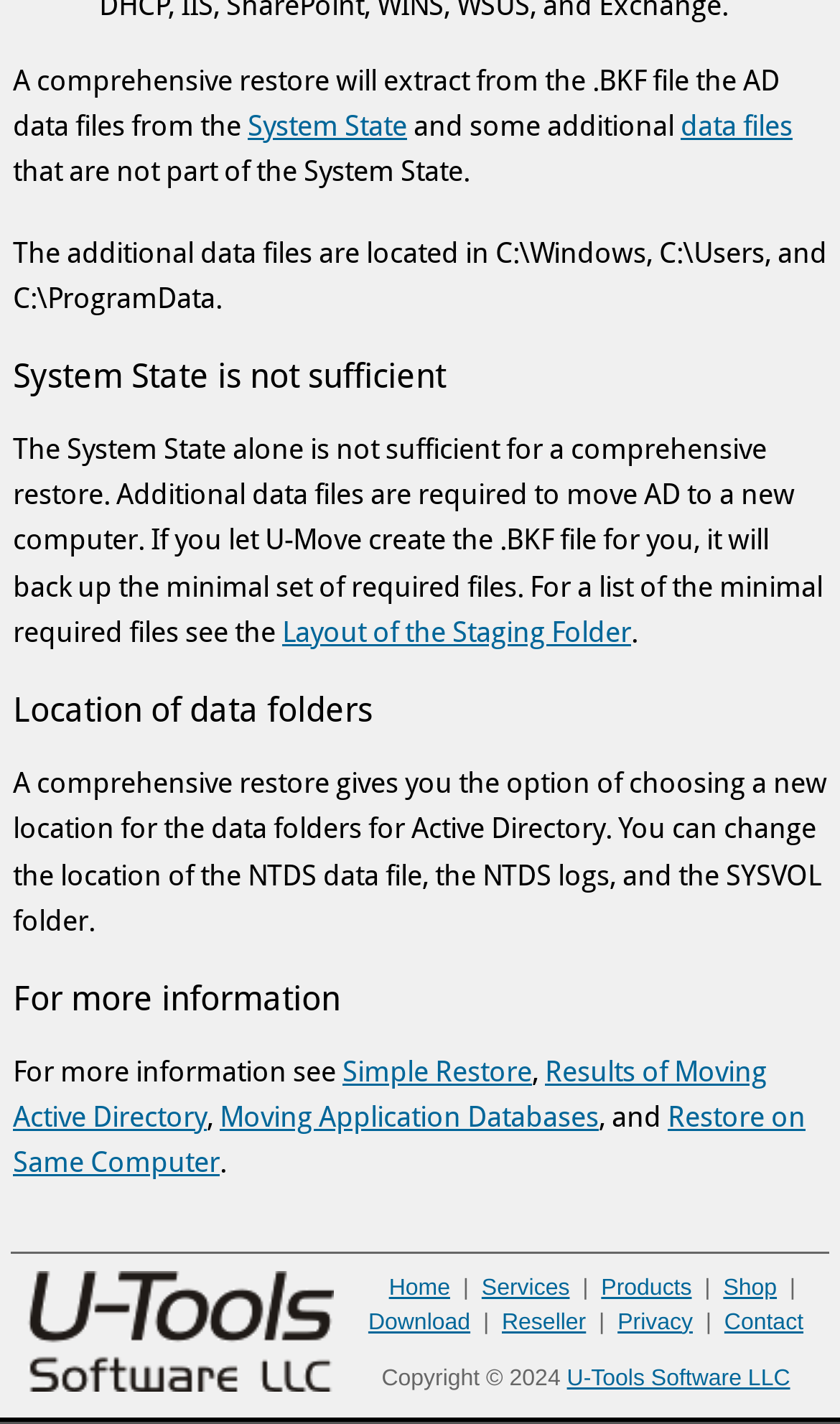Please examine the image and provide a detailed answer to the question: Where are the additional data files located?

The webpage states that the additional data files are located in C:\Windows, Users, and ProgramData. This is mentioned in the section 'Location of data folders'.